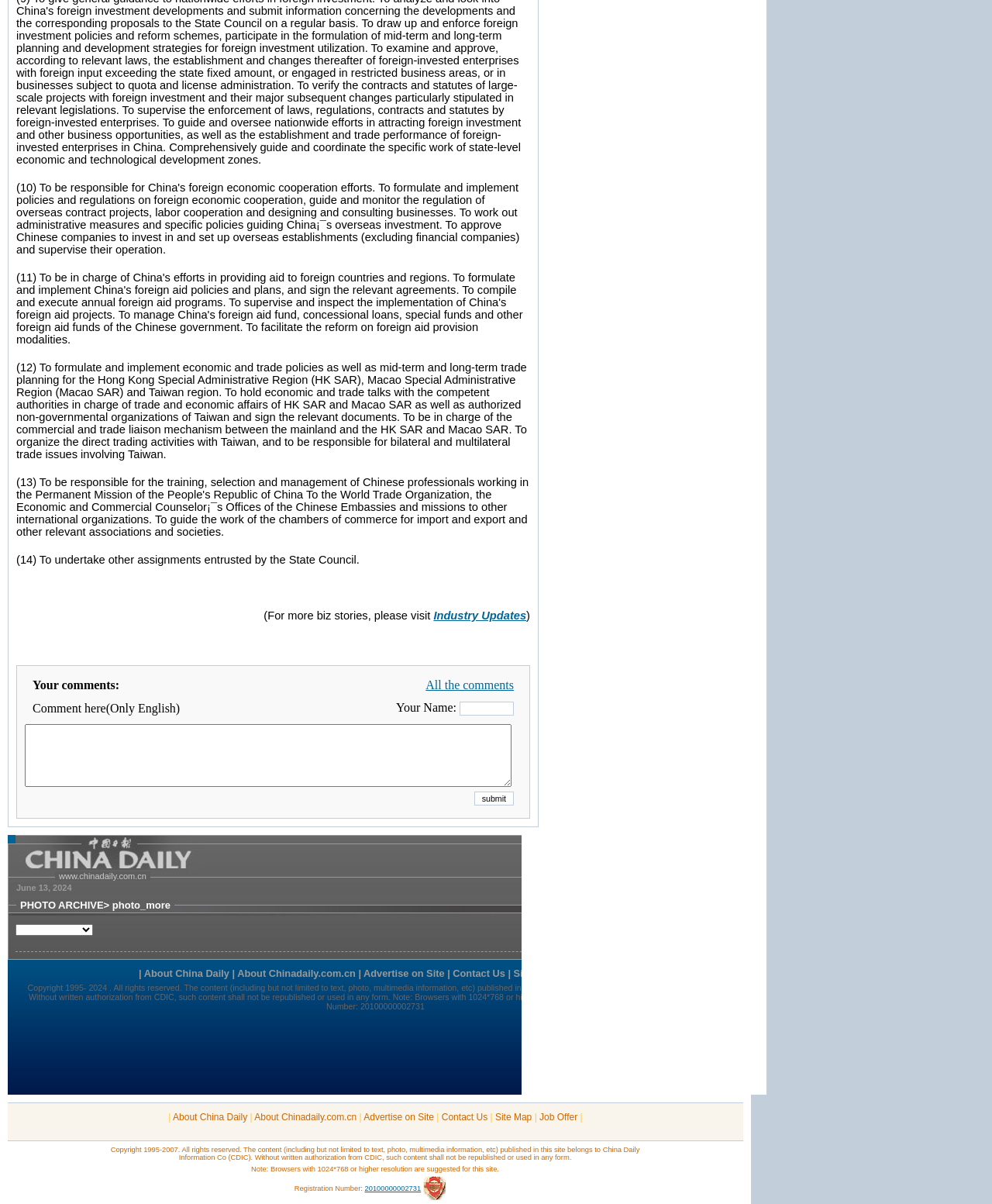Please answer the following question as detailed as possible based on the image: 
What is the name of the website?

The website's name can be inferred from the links at the bottom of the webpage, such as 'About China Daily' and 'Copyright 1995-2007. All rights reserved. The content ... belongs to China Daily Information Co (CDIC).' This suggests that the website is owned by China Daily Information Co.